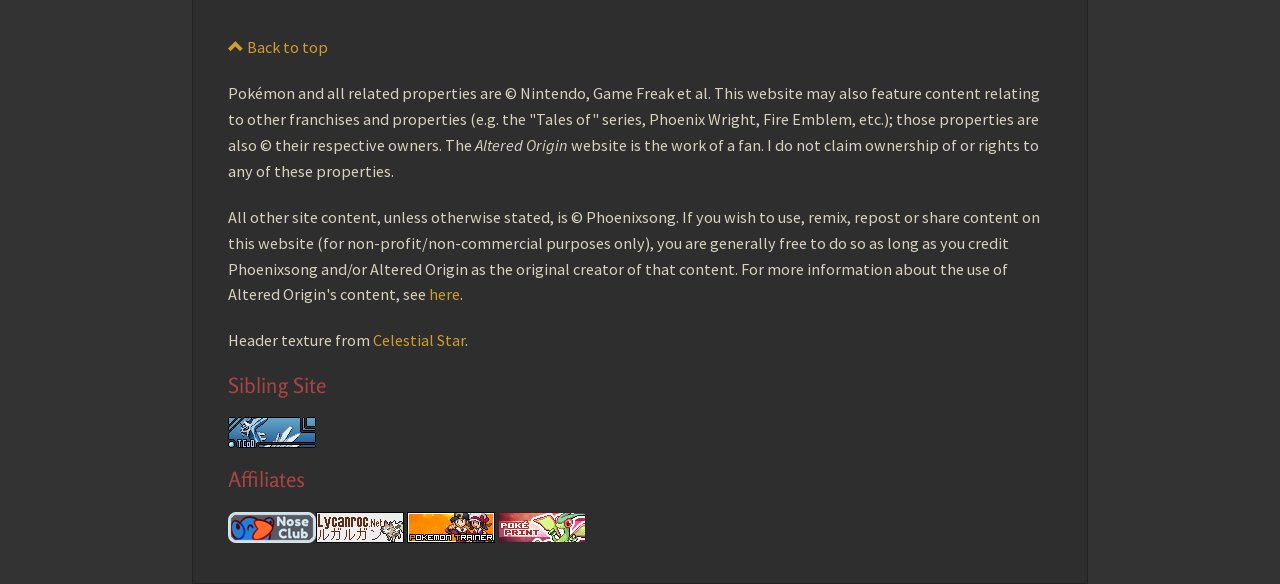Pinpoint the bounding box coordinates of the element that must be clicked to accomplish the following instruction: "Visit the 'Celestial Star' website". The coordinates should be in the format of four float numbers between 0 and 1, i.e., [left, top, right, bottom].

[0.291, 0.566, 0.363, 0.6]